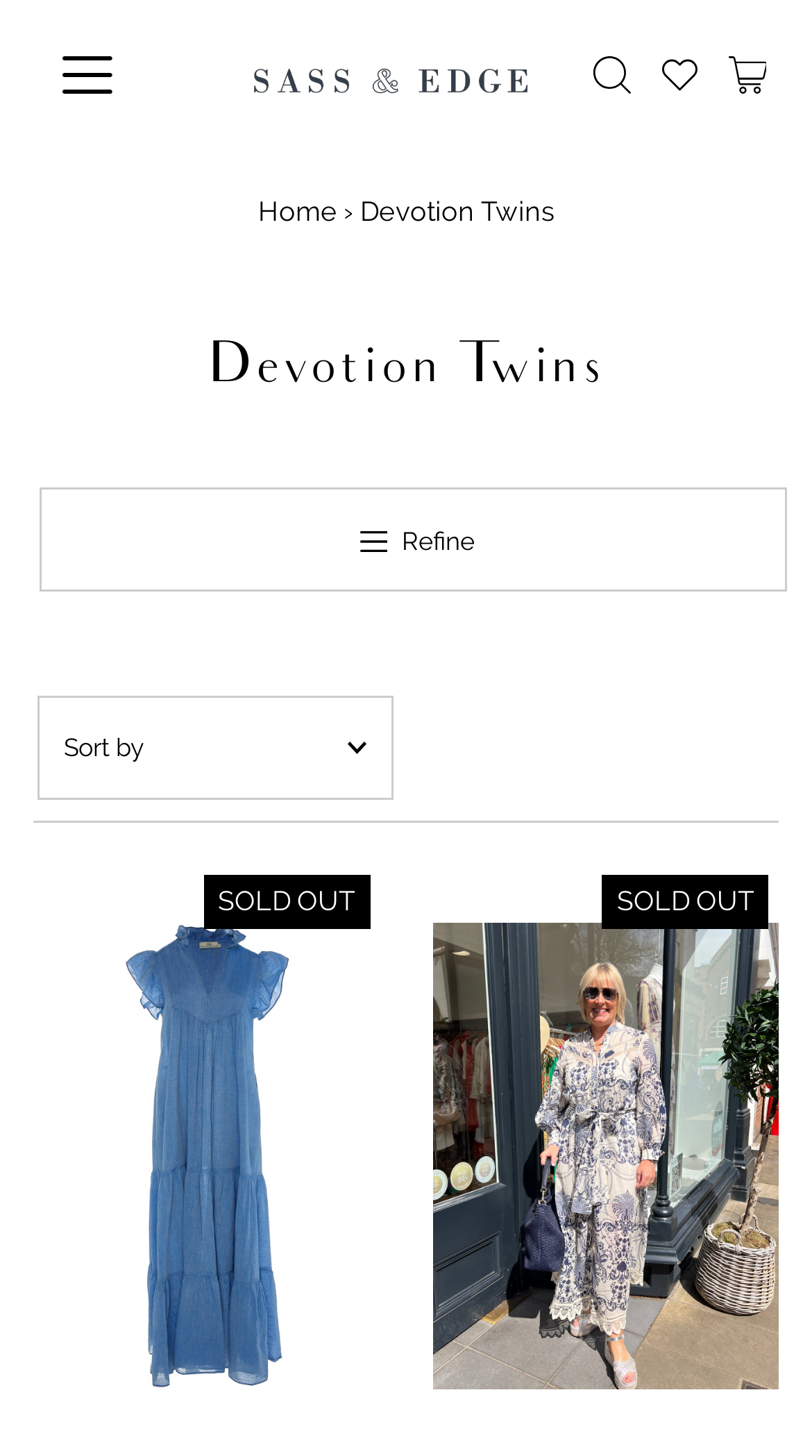How many sorting options are available?
Please respond to the question with as much detail as possible.

The sorting options are listed below the 'Sort by' label. There are 8 options: 'Featured', 'Best selling', 'Alphabetically, A-Z', 'Alphabetically, Z-A', 'Price, low to high', 'Price, high to low', 'Date, old to new', and 'Date, new to old'.